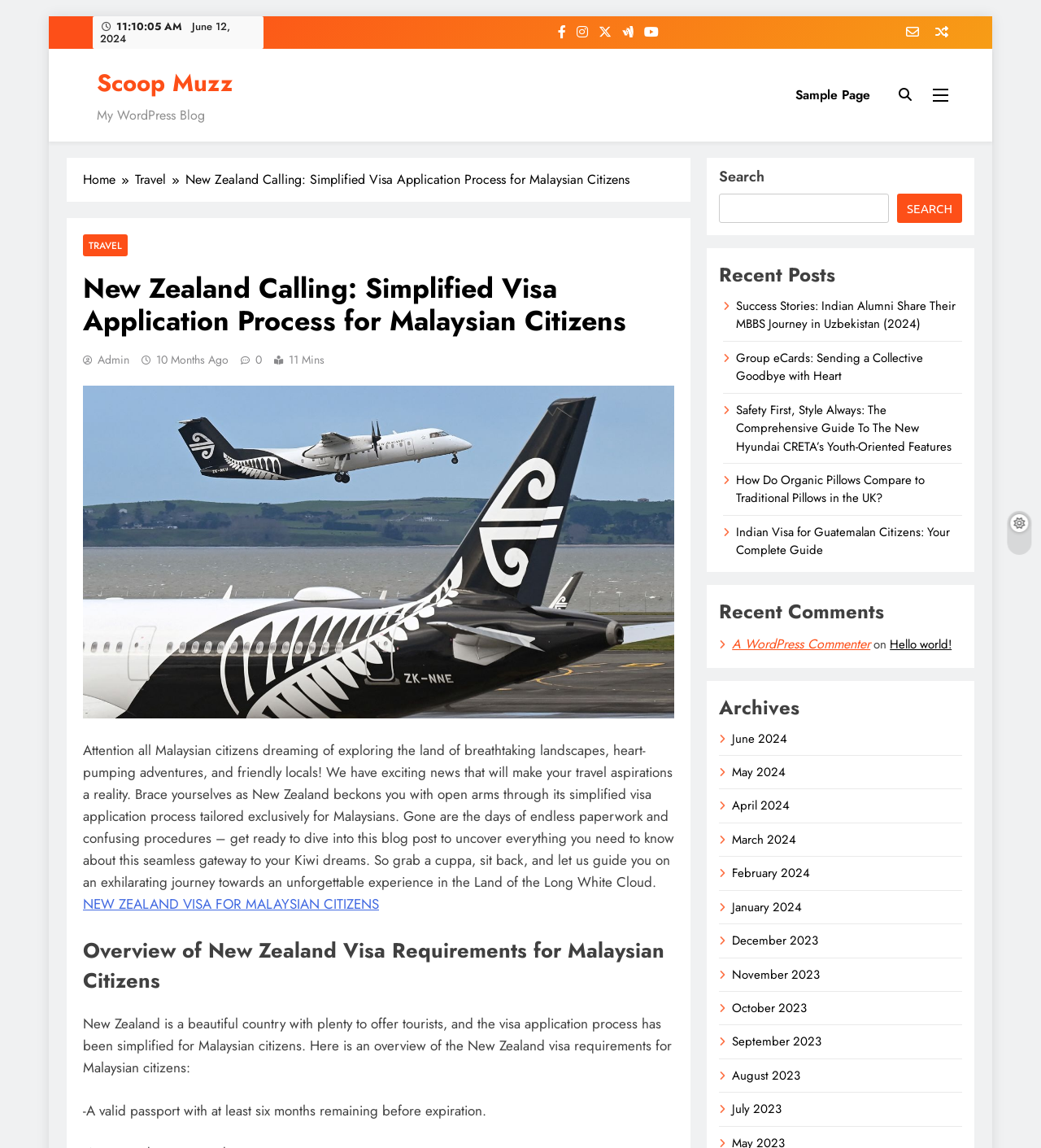Show the bounding box coordinates of the element that should be clicked to complete the task: "Check the 'Content Ethics'".

None